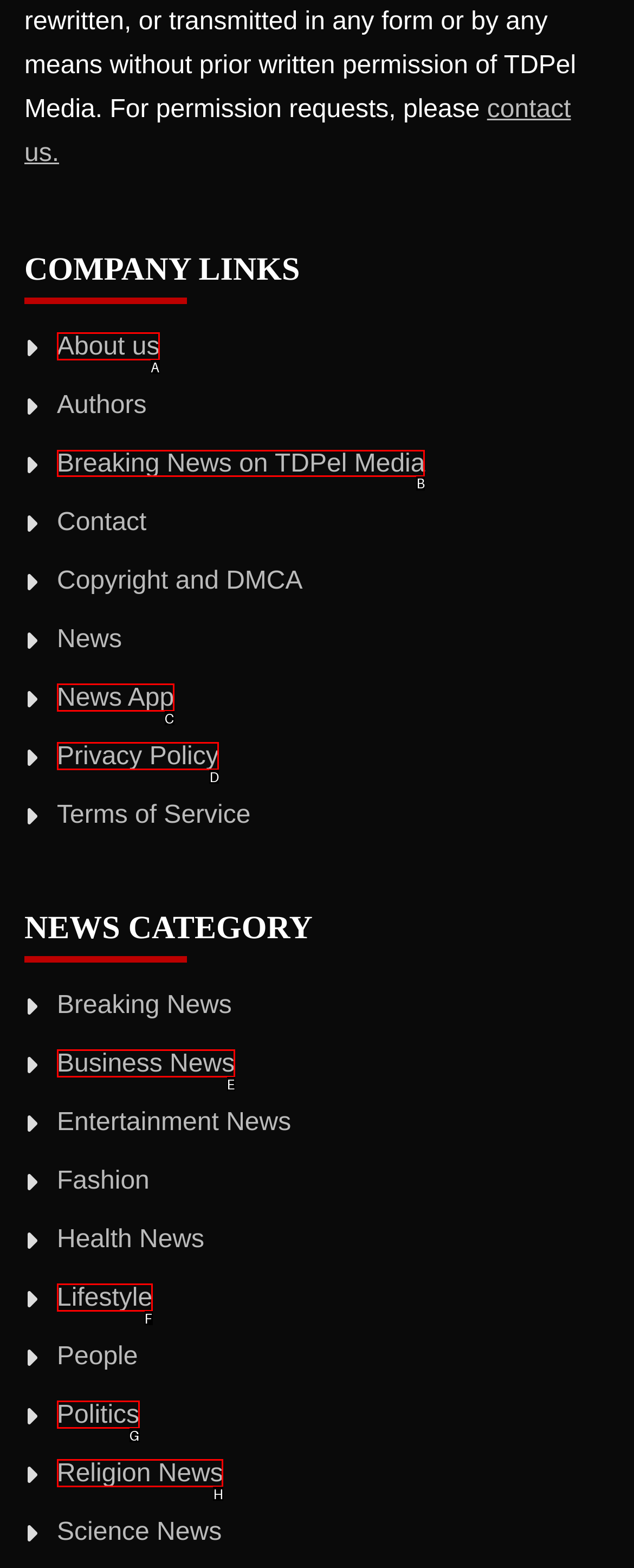Identify the correct option to click in order to complete this task: Click on Research Funding
Answer with the letter of the chosen option directly.

None